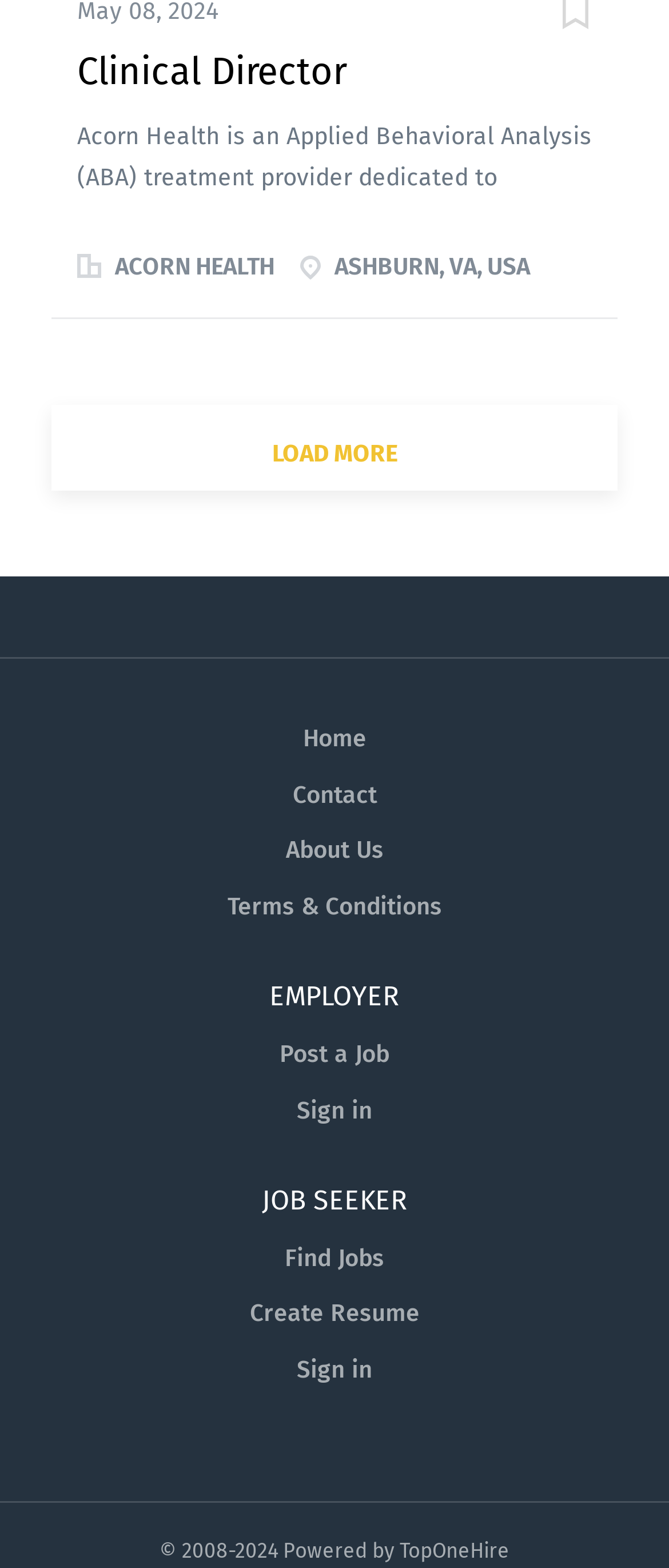Identify the bounding box coordinates for the UI element described by the following text: "Home". Provide the coordinates as four float numbers between 0 and 1, in the format [left, top, right, bottom].

[0.453, 0.461, 0.547, 0.48]